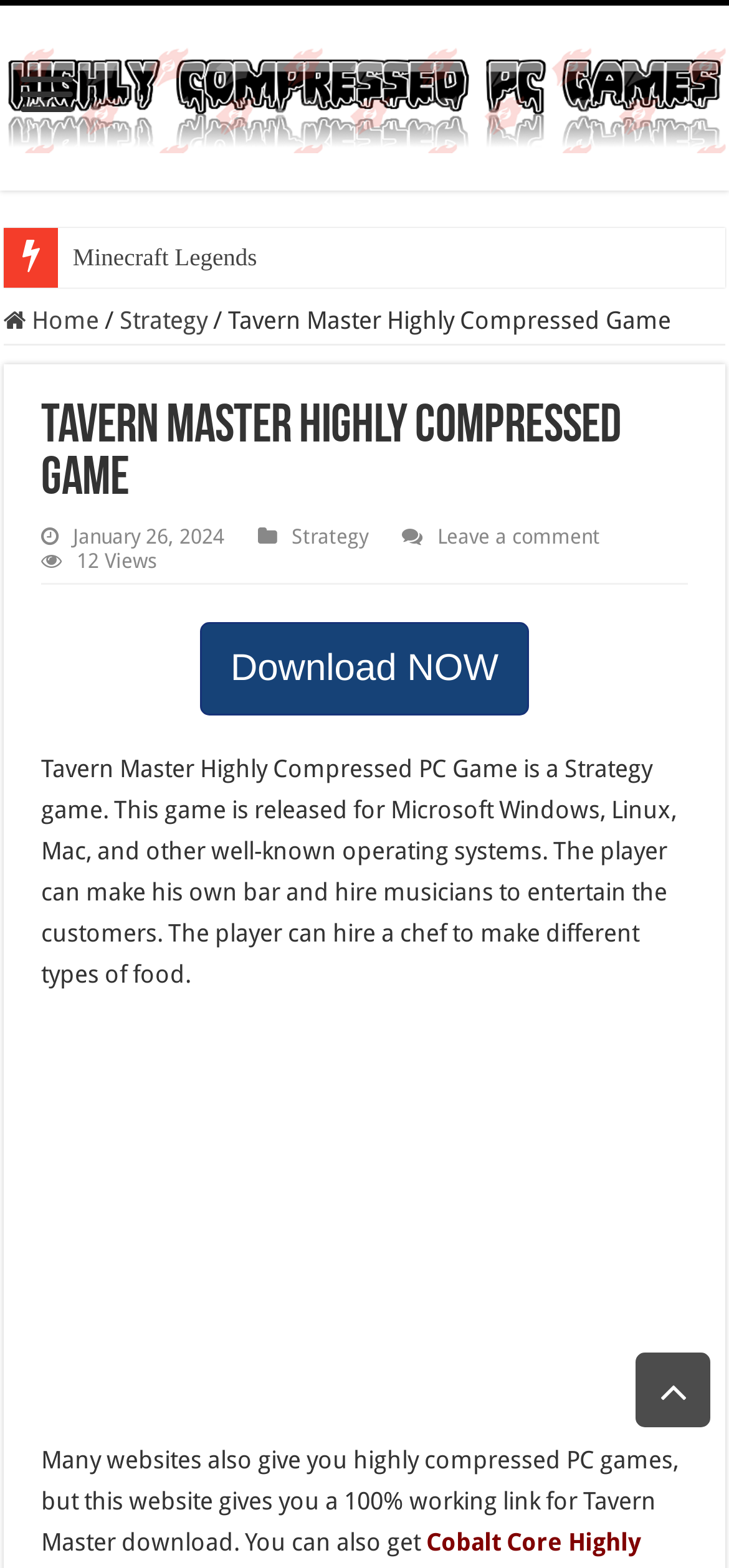How many links are available on the webpage for game downloads?
Using the visual information, reply with a single word or short phrase.

Multiple